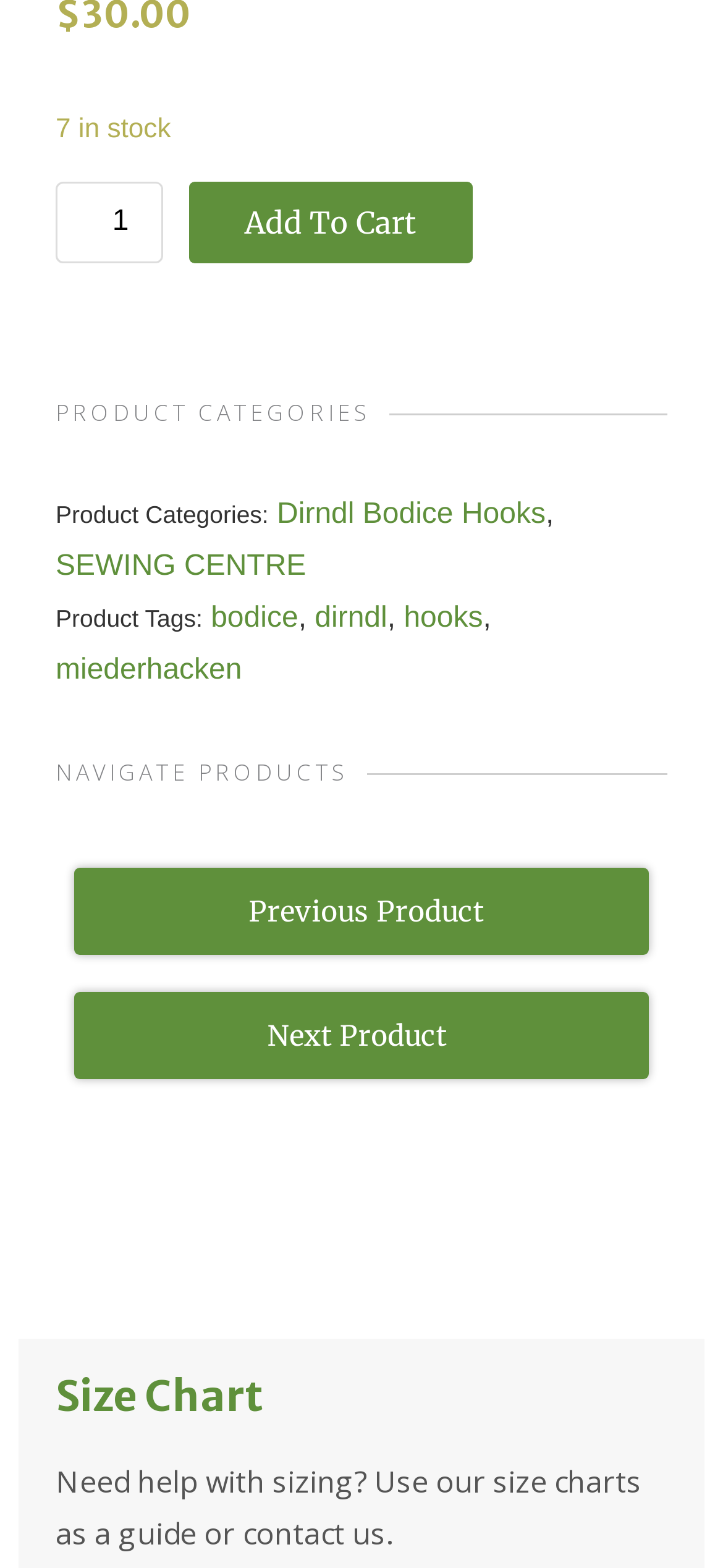Could you highlight the region that needs to be clicked to execute the instruction: "browse April 2021"?

None